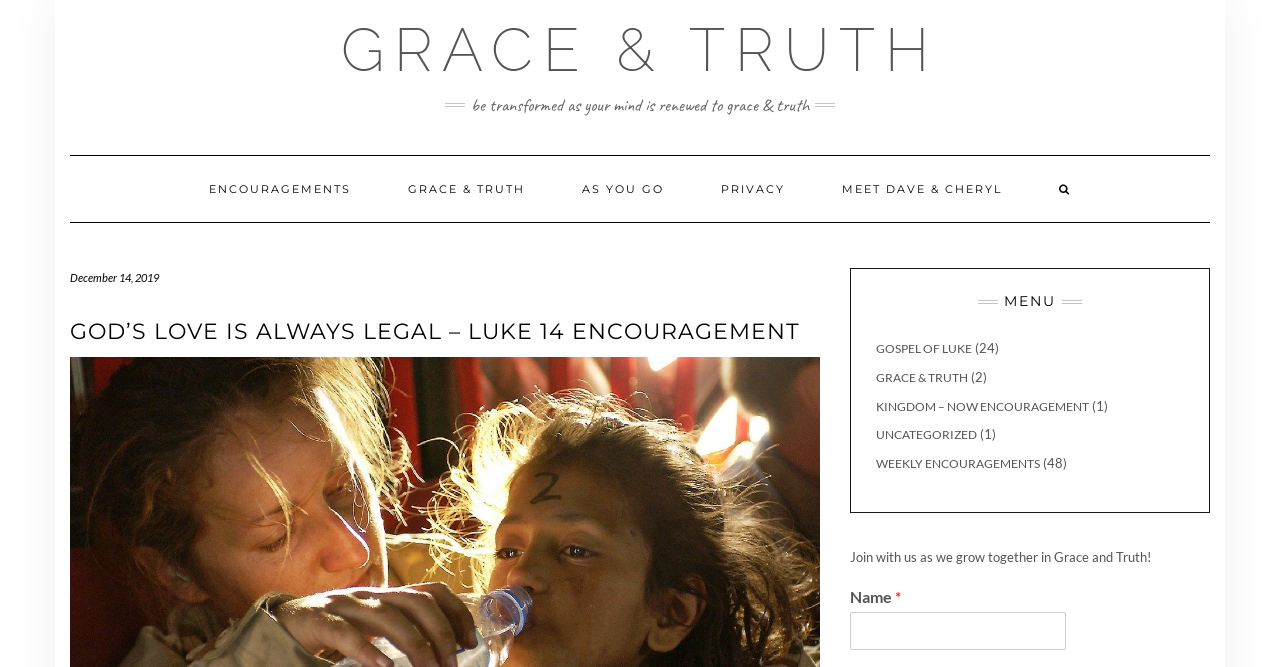Locate the bounding box coordinates of the item that should be clicked to fulfill the instruction: "Click GRACE & TRUTH".

[0.266, 0.022, 0.734, 0.127]